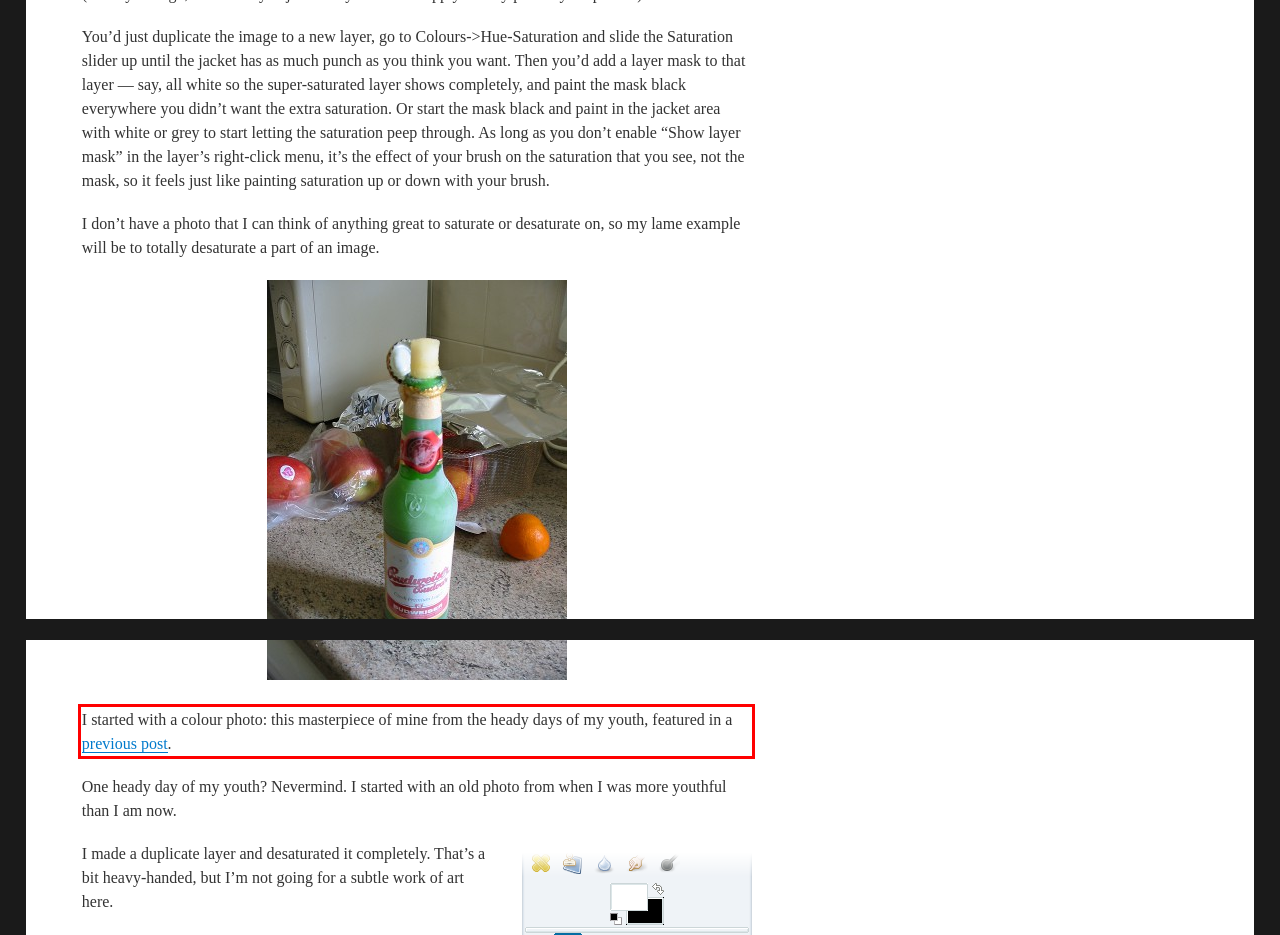Examine the screenshot of the webpage, locate the red bounding box, and perform OCR to extract the text contained within it.

I started with a colour photo: this masterpiece of mine from the heady days of my youth, featured in a previous post.